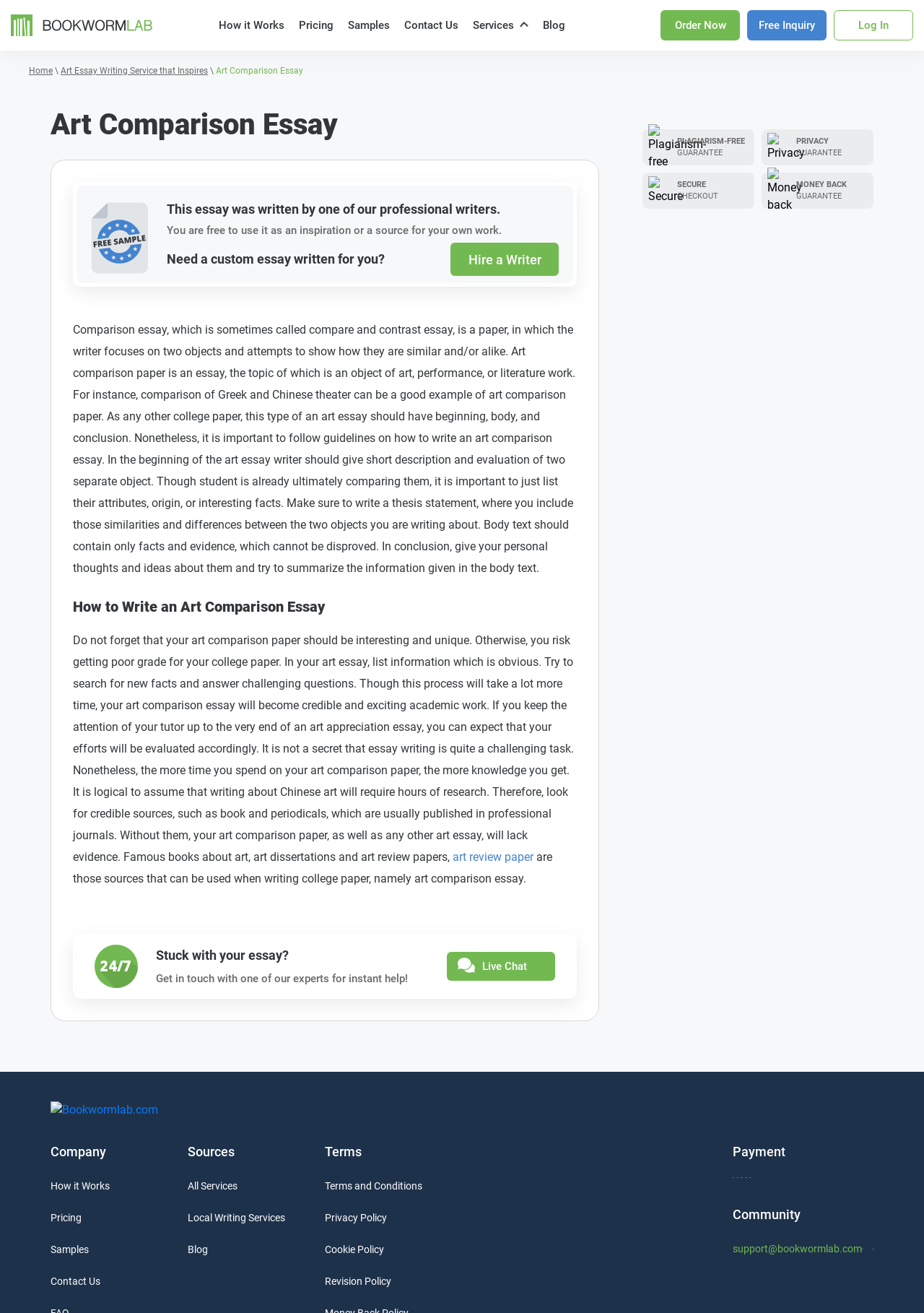Please answer the following question using a single word or phrase: What is the name of the website?

Bookwormlab.com